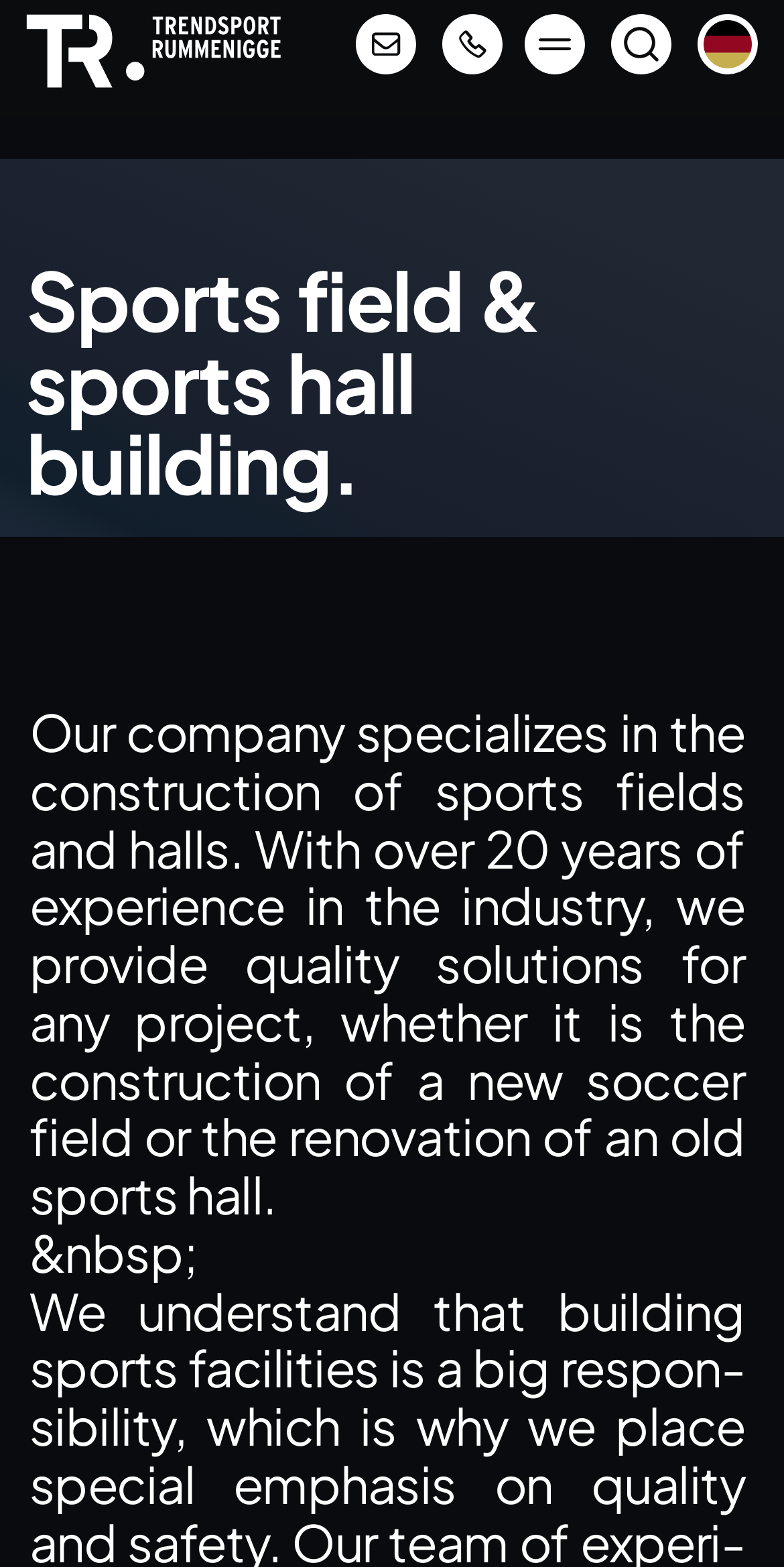Please determine the bounding box coordinates of the element to click on in order to accomplish the following task: "Search for something". Ensure the coordinates are four float numbers ranging from 0 to 1, i.e., [left, top, right, bottom].

[0.088, 0.4, 0.812, 0.437]